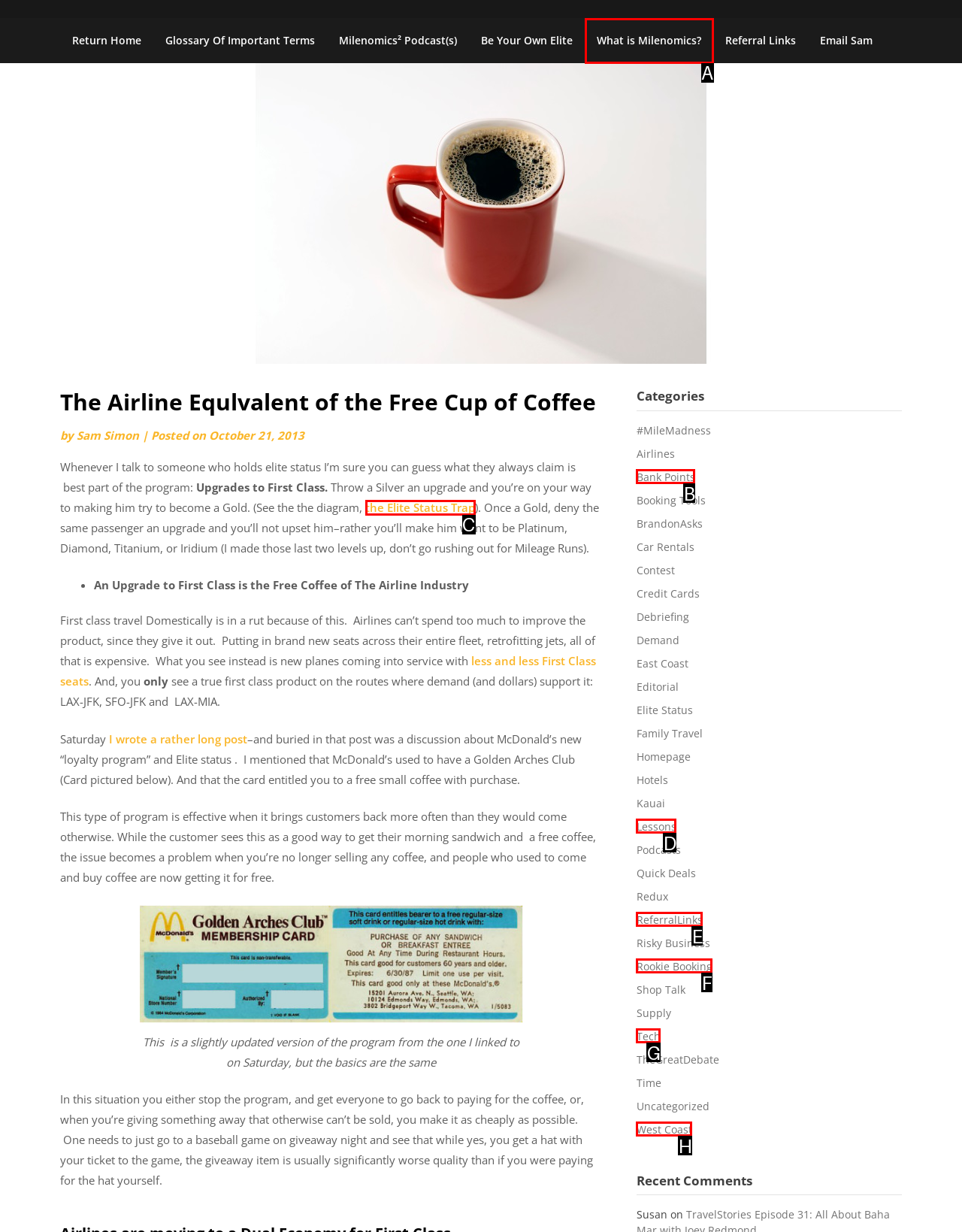Please determine which option aligns with the description: What is Milenomics?. Respond with the option’s letter directly from the available choices.

A